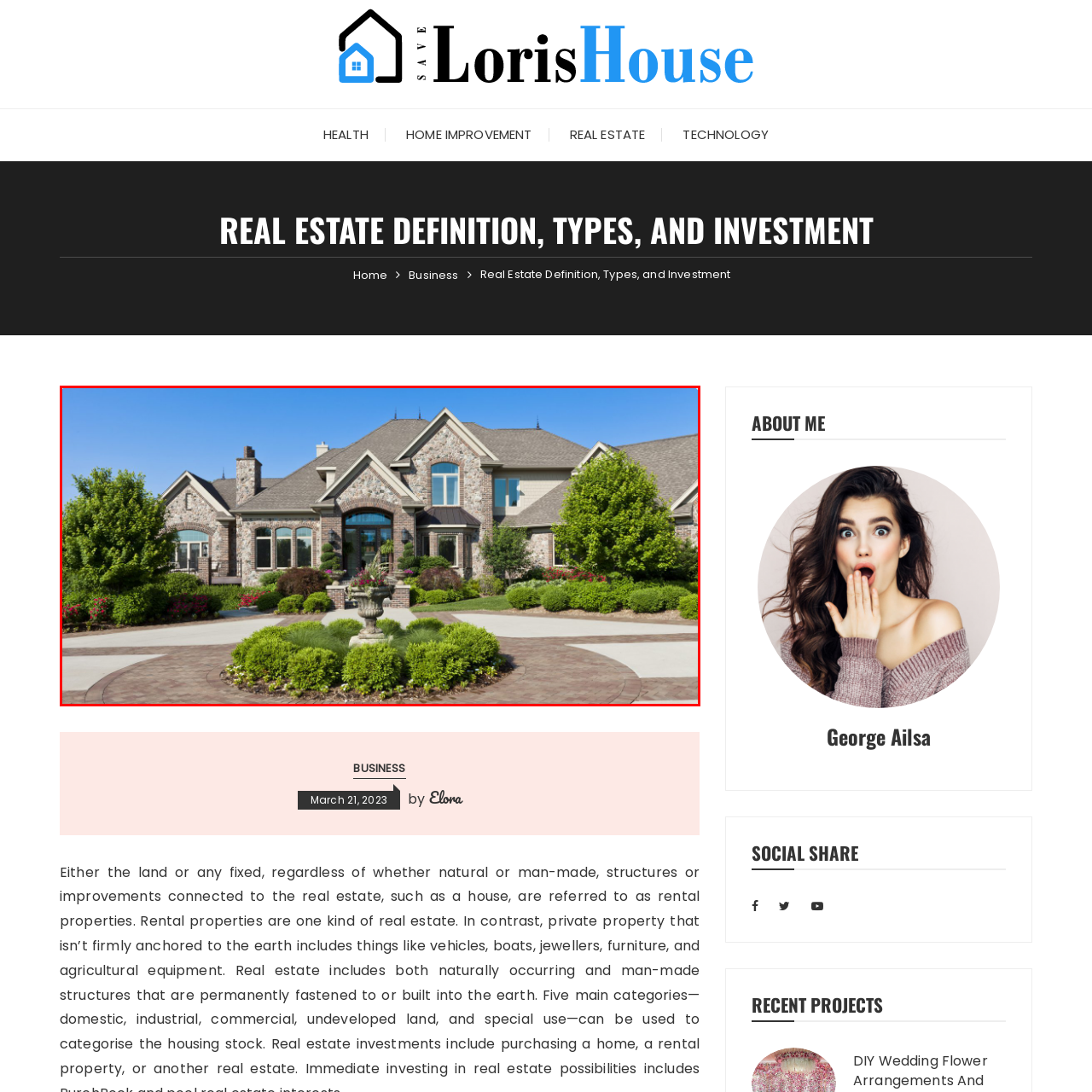Concentrate on the part of the image bordered in red, What type of plants surround the house? Answer concisely with a word or phrase.

Hedges and flowering bushes